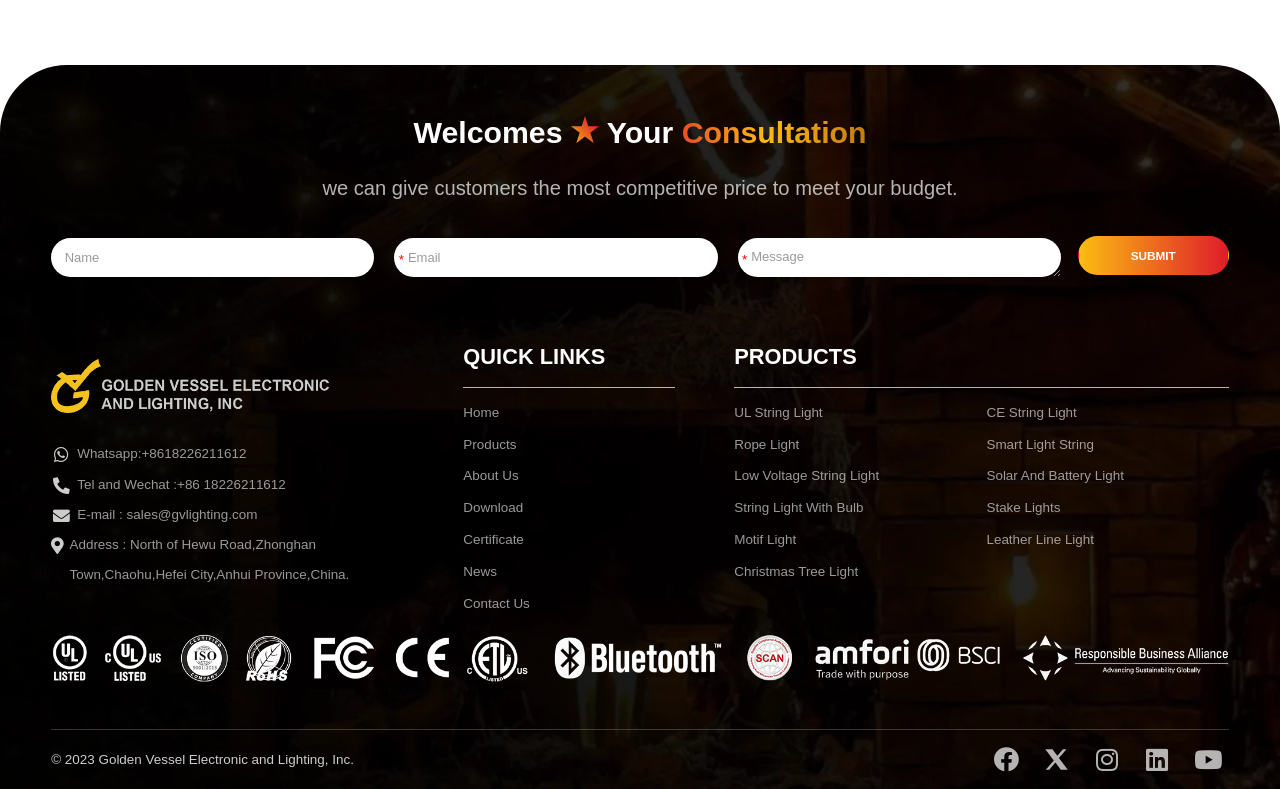Can you find the bounding box coordinates for the UI element given this description: "About us"? Provide the coordinates as four float numbers between 0 and 1: [left, top, right, bottom].

[0.362, 0.594, 0.405, 0.613]